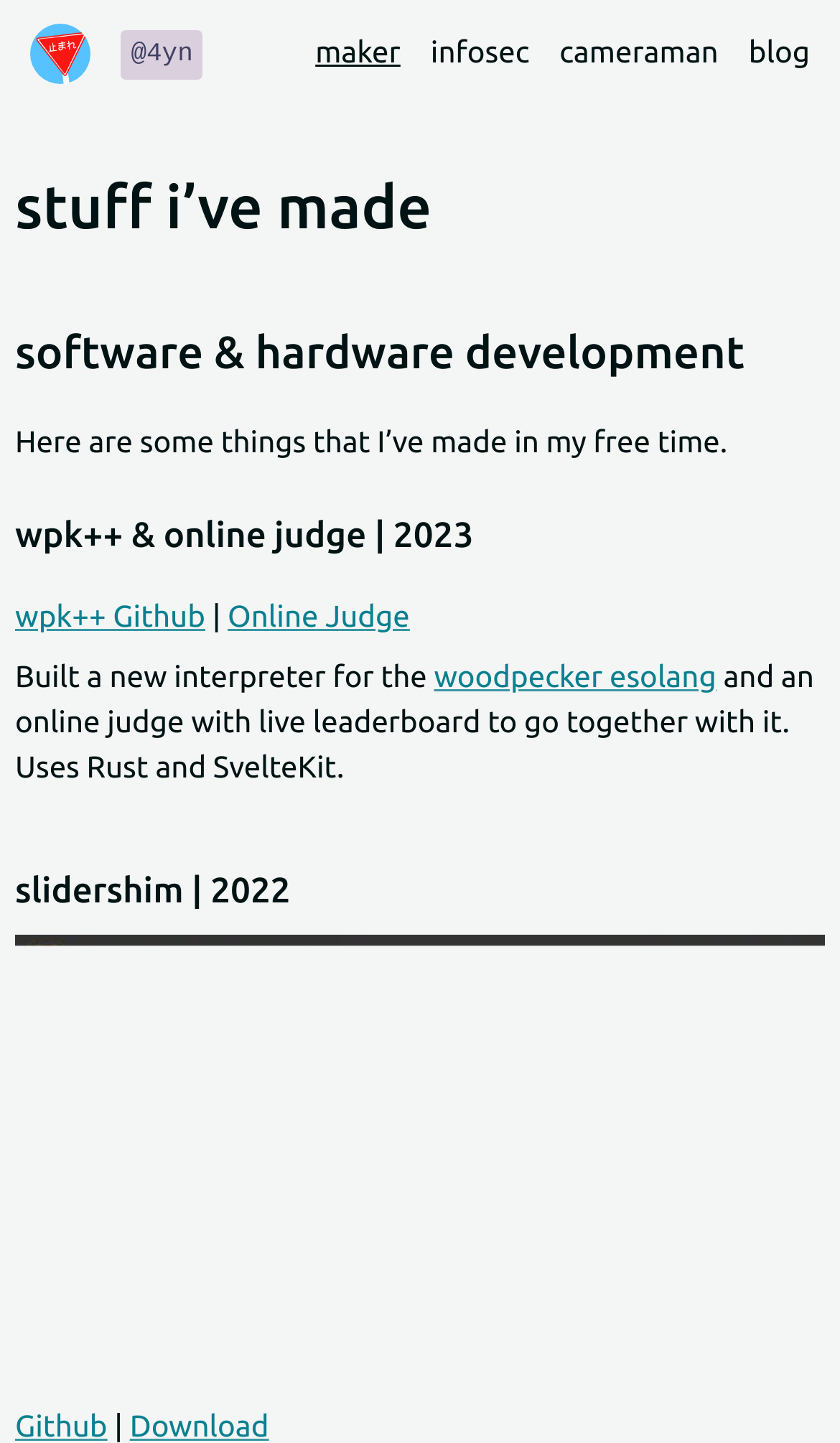Can you find the bounding box coordinates for the element that needs to be clicked to execute this instruction: "view cameraman page"? The coordinates should be given as four float numbers between 0 and 1, i.e., [left, top, right, bottom].

[0.648, 0.0, 0.873, 0.076]